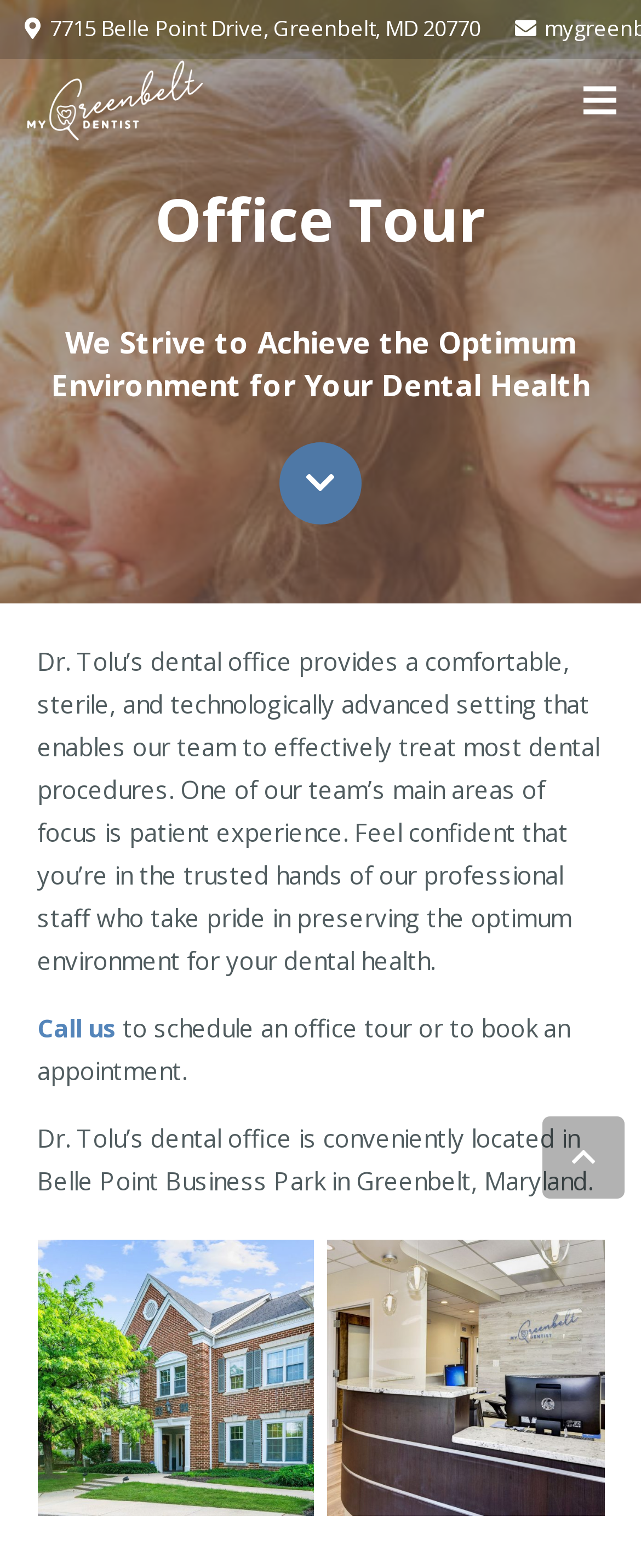Please determine the bounding box coordinates, formatted as (top-left x, top-left y, bottom-right x, bottom-right y), with all values as floating point numbers between 0 and 1. Identify the bounding box of the region described as: aria-label="Menu"

[0.879, 0.038, 0.992, 0.09]